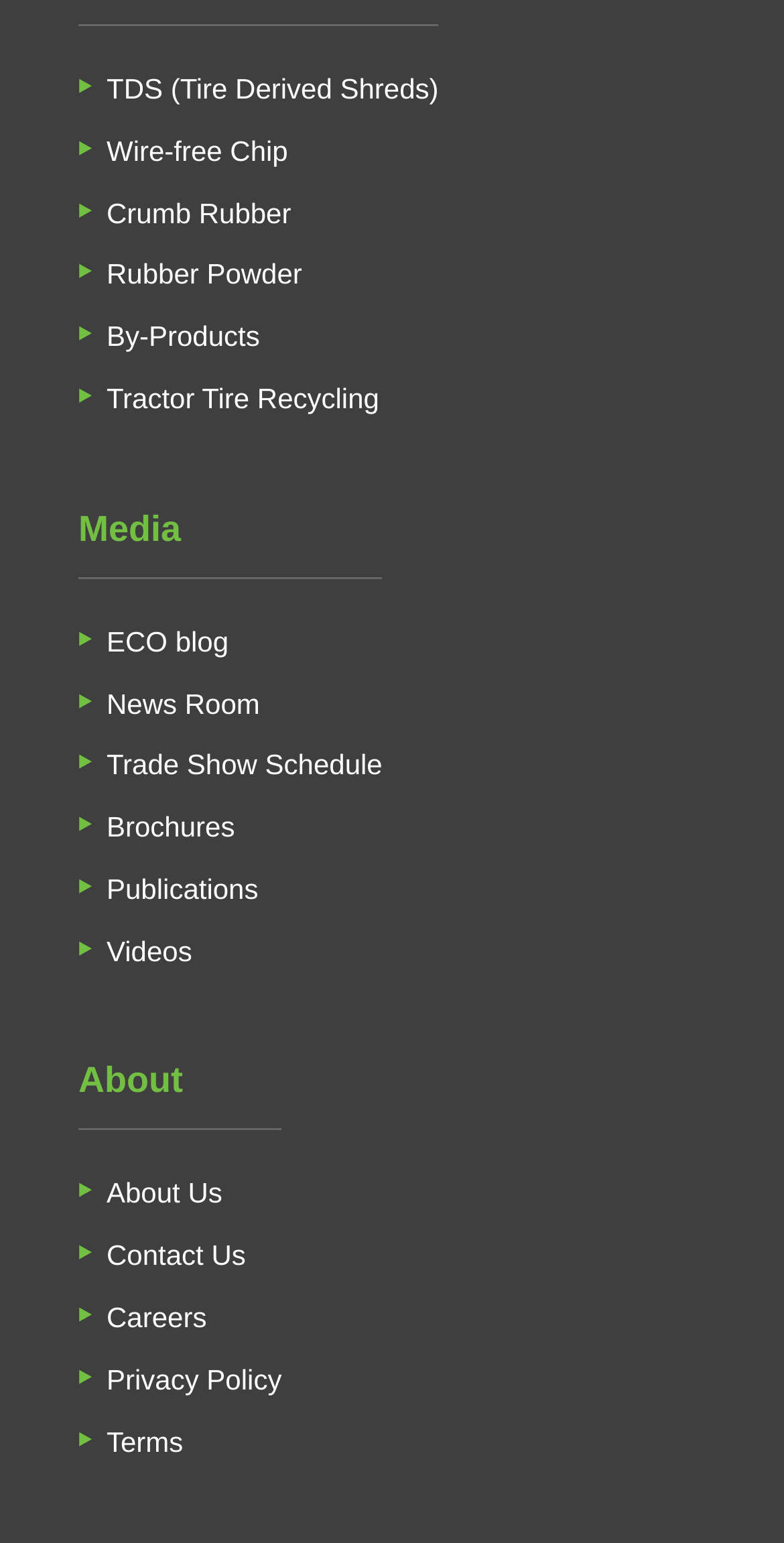Given the description "TDS (Tire Derived Shreds)", determine the bounding box of the corresponding UI element.

[0.136, 0.047, 0.559, 0.068]